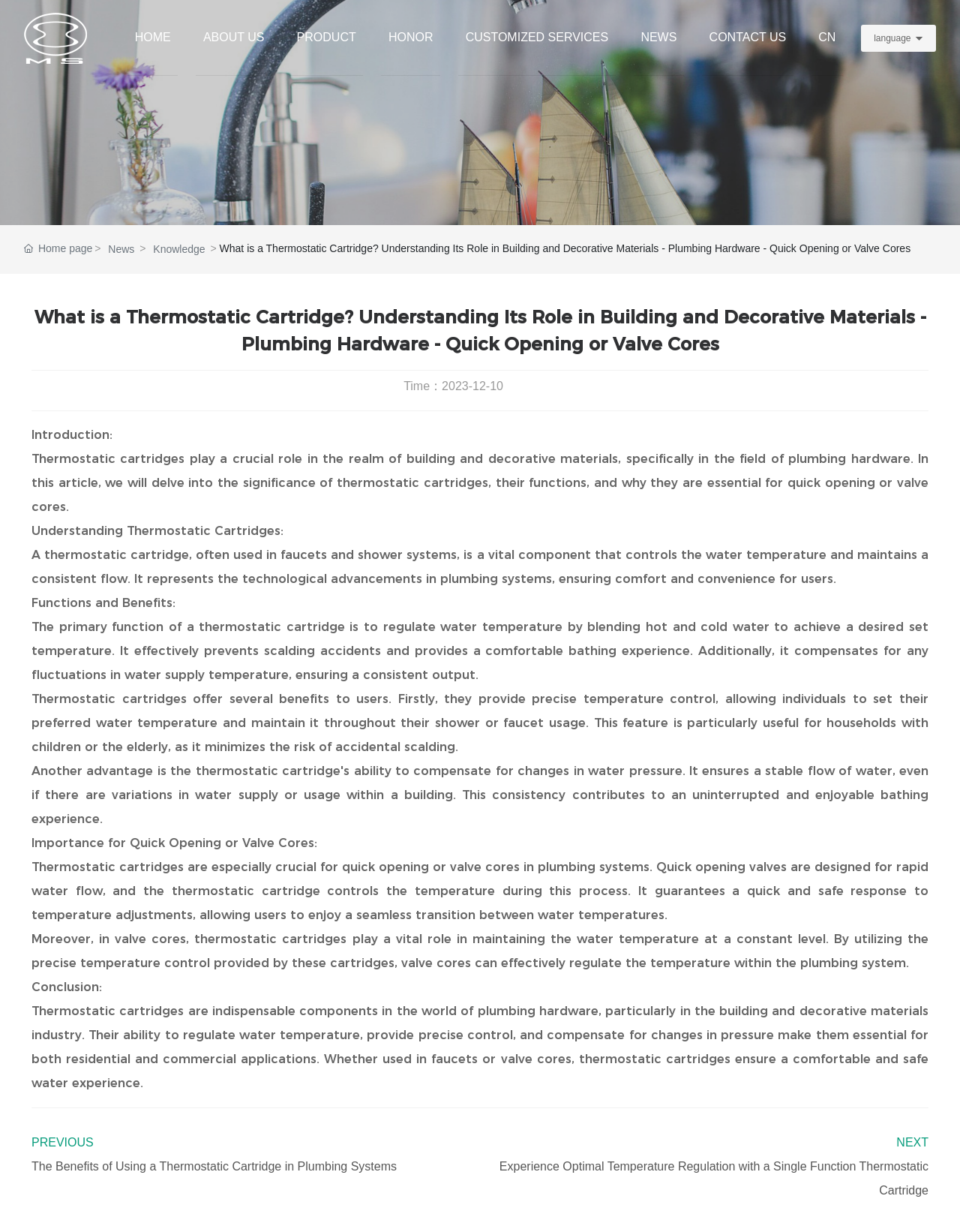Identify the bounding box coordinates of the area that should be clicked in order to complete the given instruction: "Click the NEXT link". The bounding box coordinates should be four float numbers between 0 and 1, i.e., [left, top, right, bottom].

[0.934, 0.922, 0.967, 0.933]